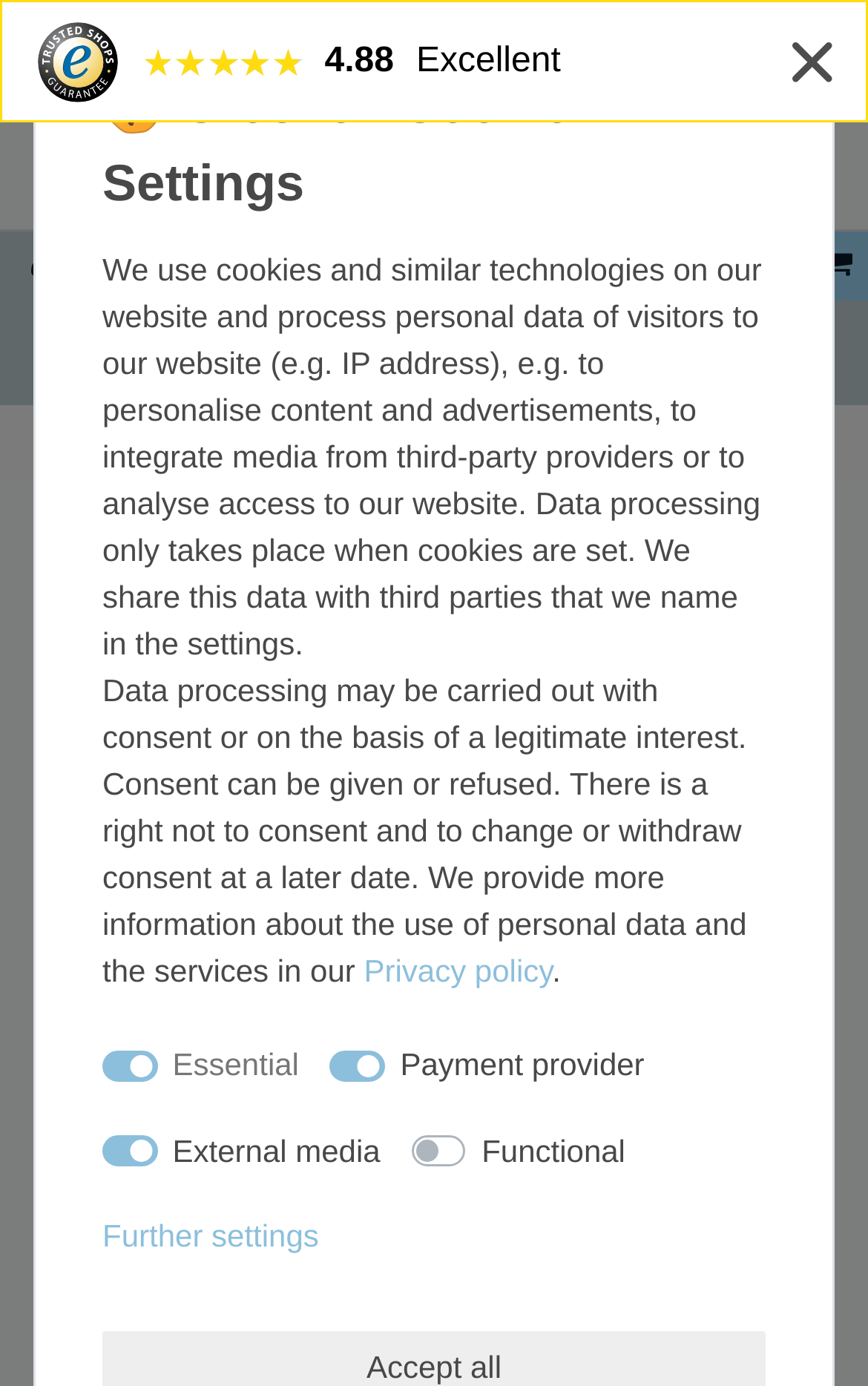Illustrate the webpage's structure and main components comprehensively.

The webpage is about professional sanitary and washroom equipment for hotels, catering, and commerce. At the top left, there is a trustmark image, followed by a series of gray and yellow star images, indicating a rating system. Next to the stars, there is a text "4.88" and "Excellent", suggesting a high rating. 

On the top right, there is a dismiss-large image and a navigation menu with a "Home & Commercial Heaters, Ventilation & Ceiling Fans | UK" link, accompanied by an image. Below the navigation menu, there is a search box with a "Search" button.

On the top left, there are links to "Log in", "Register", and "Wish list", as well as a link showing the number of items in the wish list. Below these links, there are several links to different categories of sanitary and washroom equipment, such as "Hand dryers", "Hair dryers", and "Soap dispensers".

The main content of the webpage starts with a heading "Sanitary and Washroom Equipment" and a paragraph of text explaining the importance of maintaining clean premises for businesses. Below this text, there is a notice about the use of cookies and personal data processing, followed by a link to the "Privacy policy".

At the bottom of the page, there are several checkboxes for managing cookie settings, including "Essential", "Payment provider", "External media", and "Functional". Finally, there is a link to "Further settings" for more customization options.